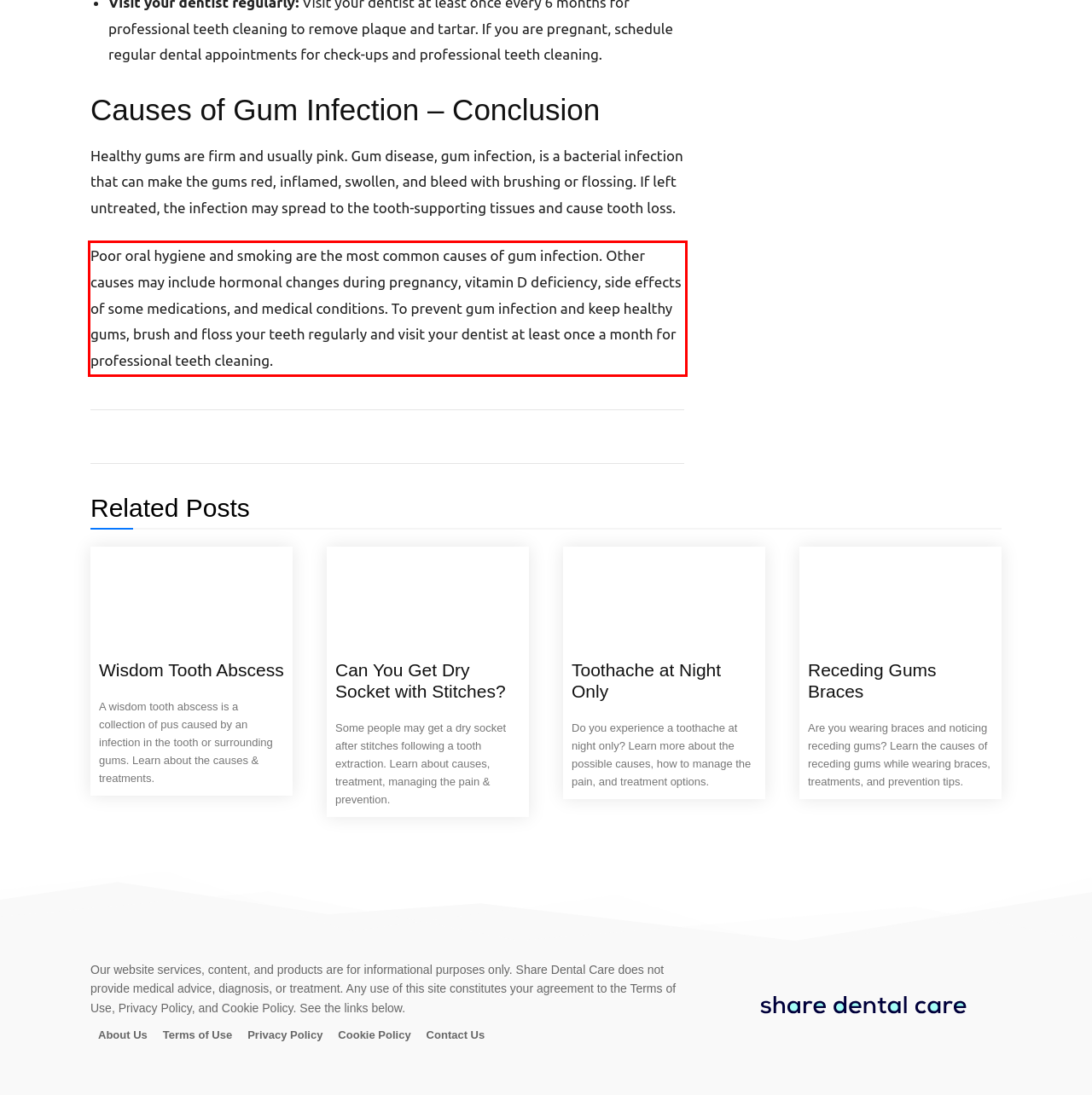Identify the text within the red bounding box on the webpage screenshot and generate the extracted text content.

Poor oral hygiene and smoking are the most common causes of gum infection. Other causes may include hormonal changes during pregnancy, vitamin D deficiency, side effects of some medications, and medical conditions. To prevent gum infection and keep healthy gums, brush and floss your teeth regularly and visit your dentist at least once a month for professional teeth cleaning.